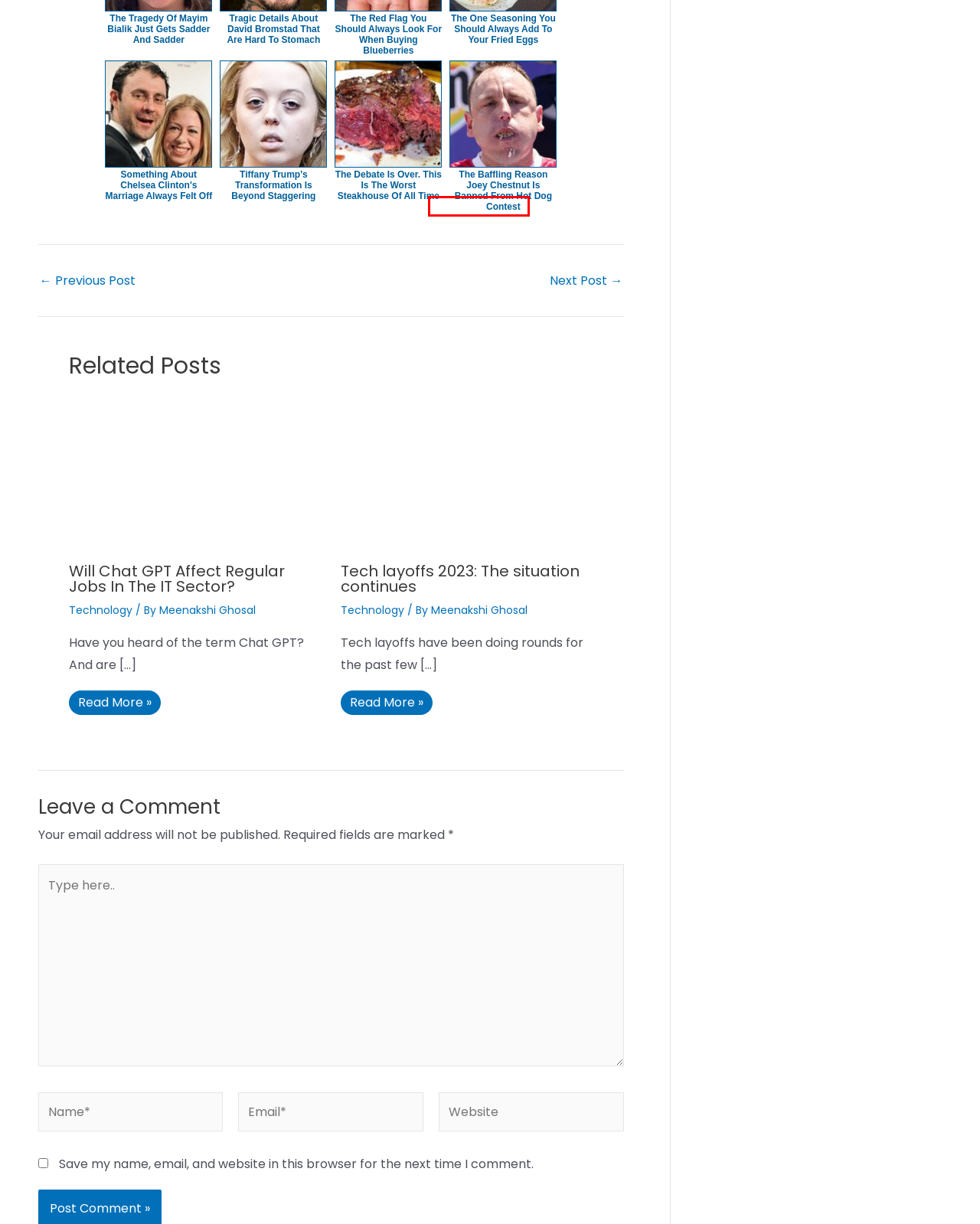You are given a screenshot depicting a webpage with a red bounding box around a UI element. Select the description that best corresponds to the new webpage after clicking the selected element. Here are the choices:
A. Tragic Details About David Bromstad That Are Hard To Stomach - ZergNet
B. The One Seasoning You Should Always Add To Your Fried Eggs - ZergNet
C. Kami | For Teachers and Students
D. Something About Chelsea Clinton's Marriage Always Felt Off - ZergNet
E. Tiffany Trump's Transformation Is Beyond Staggering - ZergNet
F. Grammarly: Free AI Writing Assistance
G. The Red Flag You Should Always Look For When Buying Blueberries - ZergNet
H. Tech layoffs 2023: The situation continues - Nerdyinfo

E